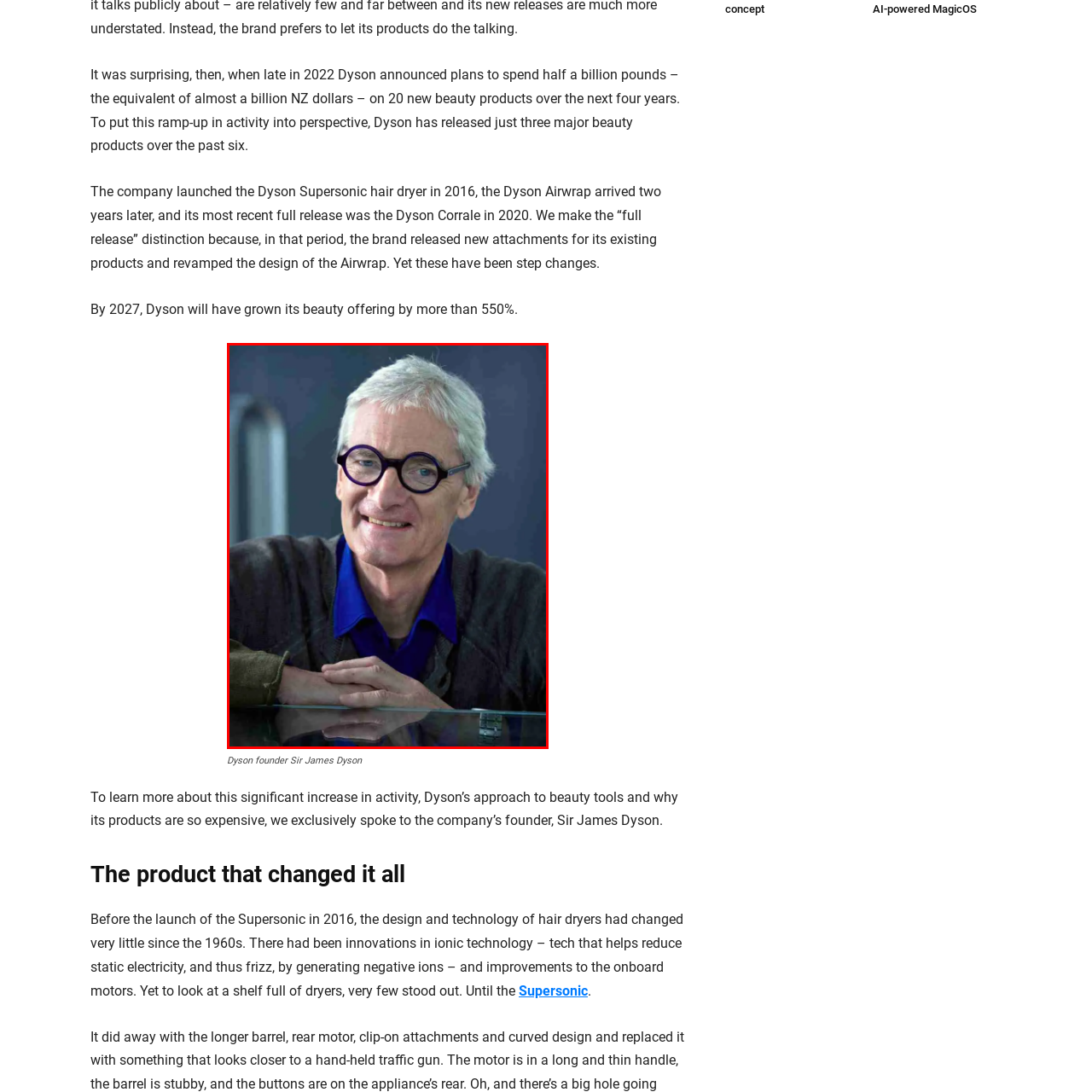Please provide a thorough description of the image inside the red frame.

The image features Sir James Dyson, the founder of the Dyson brand, known for revolutionizing technology in household appliances, particularly beauty tools. In this portrait, Dyson is seen smiling warmly, sporting his signature round glasses and a stylish, casual outfit with a dark cardigan over a vibrant blue shirt. His silver hair complements his approachable demeanor, embodying the spirit of innovation and creativity that he has brought to the product design industry. This image is particularly relevant as Dyson has recently announced ambitious plans to expand his beauty product line significantly, showcasing his ongoing commitment to innovation and quality in the beauty sector.